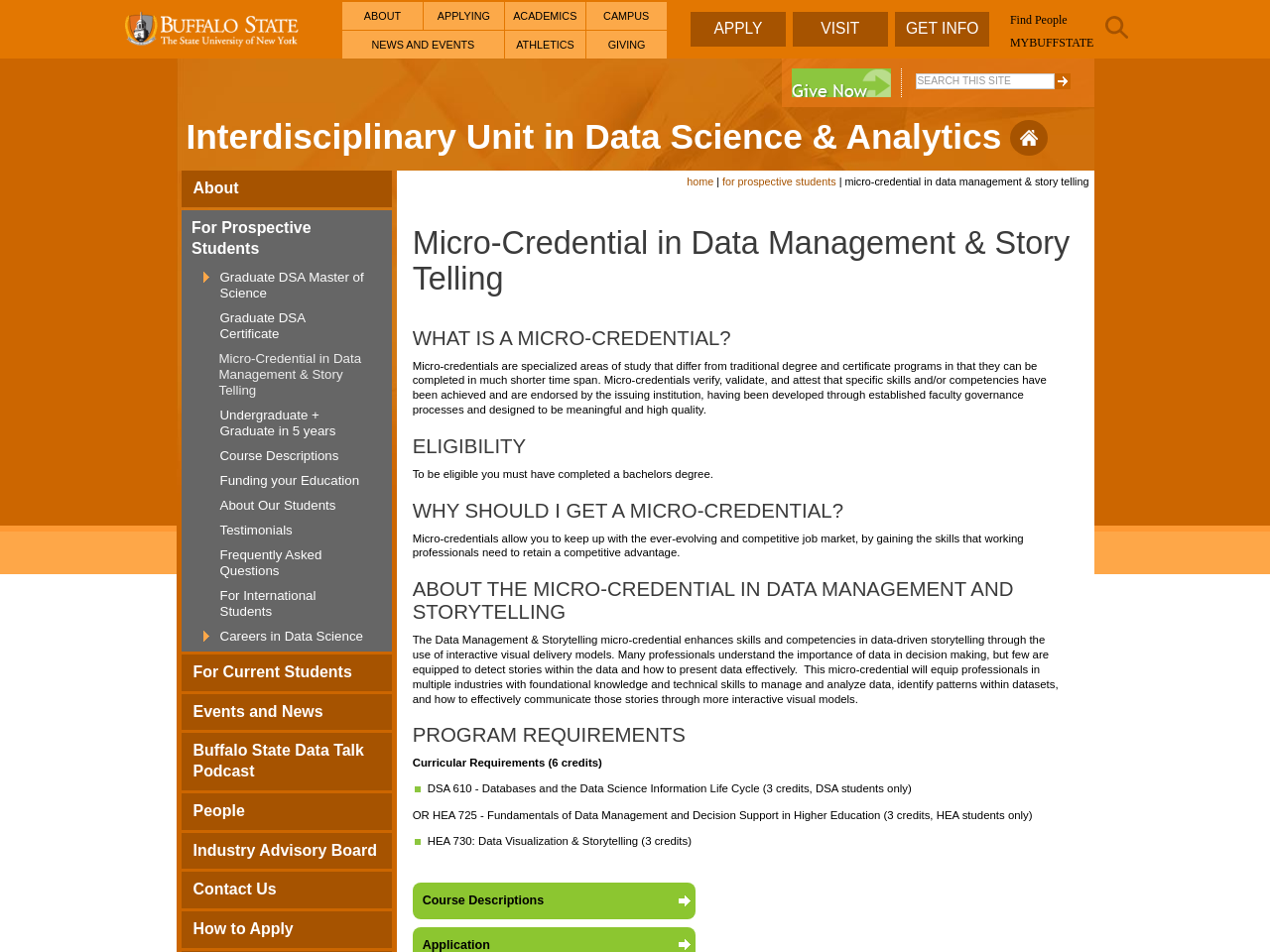Create a detailed narrative describing the layout and content of the webpage.

This webpage is about the Micro-Credential in Data Management & Story Telling offered by the Interdisciplinary Unit in Data Science & Analytics at SUNY Buffalo State University. 

At the top of the page, there is a logo of Buffalo State University, accompanied by a link to the university's homepage. Below the logo, there are several navigation links, including "ABOUT", "APPLYING", "ACADEMICS", "CAMPUS", "NEWS AND EVENTS", "ATHLETICS", and "GIVING". 

On the right side of the page, there are two prominent calls-to-action: "APPLY" and "GET INFO". Below these buttons, there are links to "VISIT US ON CAMPUS", "Find People", "MYBUFFSTATE", and a search bar. 

The main content of the page is divided into several sections. The first section introduces the Interdisciplinary Unit in Data Science & Analytics and provides a link to its homepage. 

The second section is about the Micro-Credential in Data Management & Story Telling, which includes a heading, a brief description, and several links to related pages, such as "About", "For Prospective Students", "Graduate DSA Master of Science", and "Course Descriptions". 

The third section explains what a micro-credential is, its eligibility, benefits, and the specific micro-credential in Data Management and Storytelling. This section includes several headings, paragraphs of text, and a list of program requirements. 

Throughout the page, there are several links to other pages, including "Home", "About", "For Current Students", "Events and News", "Buffalo State Data Talk Podcast", "People", "Industry Advisory Board", "Contact Us", and "How to Apply".